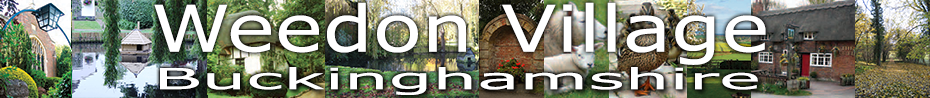Offer a detailed explanation of what is depicted in the image.

The image prominently features the title "Weedon Village, Buckinghamshire," displayed in large, bold text. Surrounding the title, a collage of scenic images captures the picturesque charm of Weedon village, showcasing its lush greenery, quaint architecture, and serene waterways. Each image contributes to a cohesive visual narrative, highlighting the village's tranquil environment and historical character. This captivating montage invites viewers to explore the rich heritage and natural beauty of Weedon, as featured in the community space created by Rev. Ralph Bates.